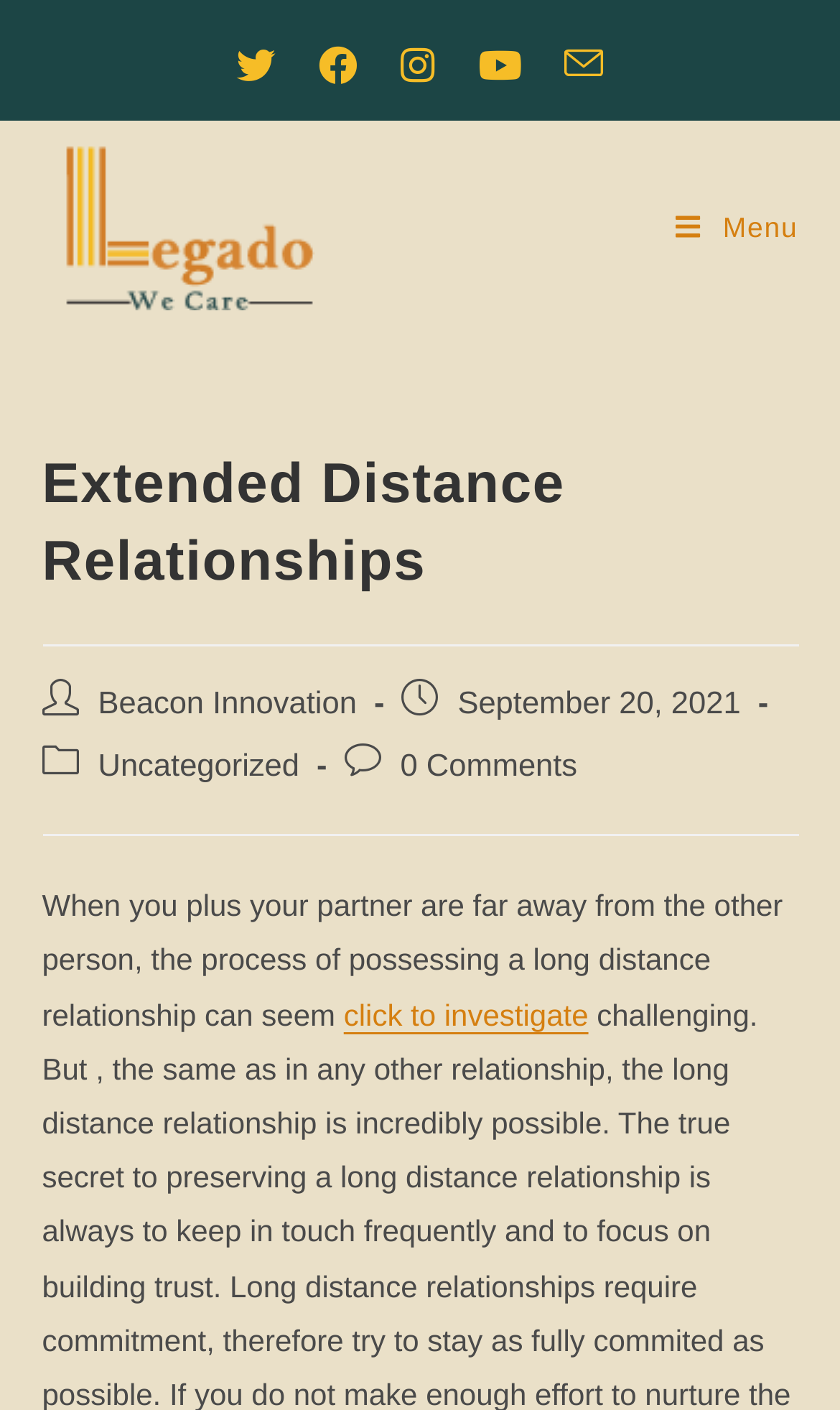Offer a meticulous caption that includes all visible features of the webpage.

The webpage is about extended distance relationships, with a focus on the challenges that come with being far away from one's partner. At the top of the page, there is a row of social links, including Twitter, Facebook, Instagram, Youtube, and an email link, which are aligned horizontally and take up most of the width of the page.

Below the social links, there is a layout table with a link to "Legado Engineering" accompanied by an image of the same name. To the right of this table, there is a "Mobile Menu" link.

The main content of the page is divided into two sections. The first section has a header with the title "Extended Distance Relationships" in a large font size. Below the title, there is a section with metadata about the post, including the author "Beacon Innovation", the publication date "September 20, 2021", the category "Uncategorized", and the number of comments "0 Comments".

The second section starts with a paragraph of text that discusses the challenges of long distance relationships. The text is followed by a link "click to investigate", which is positioned at the bottom right of the paragraph.